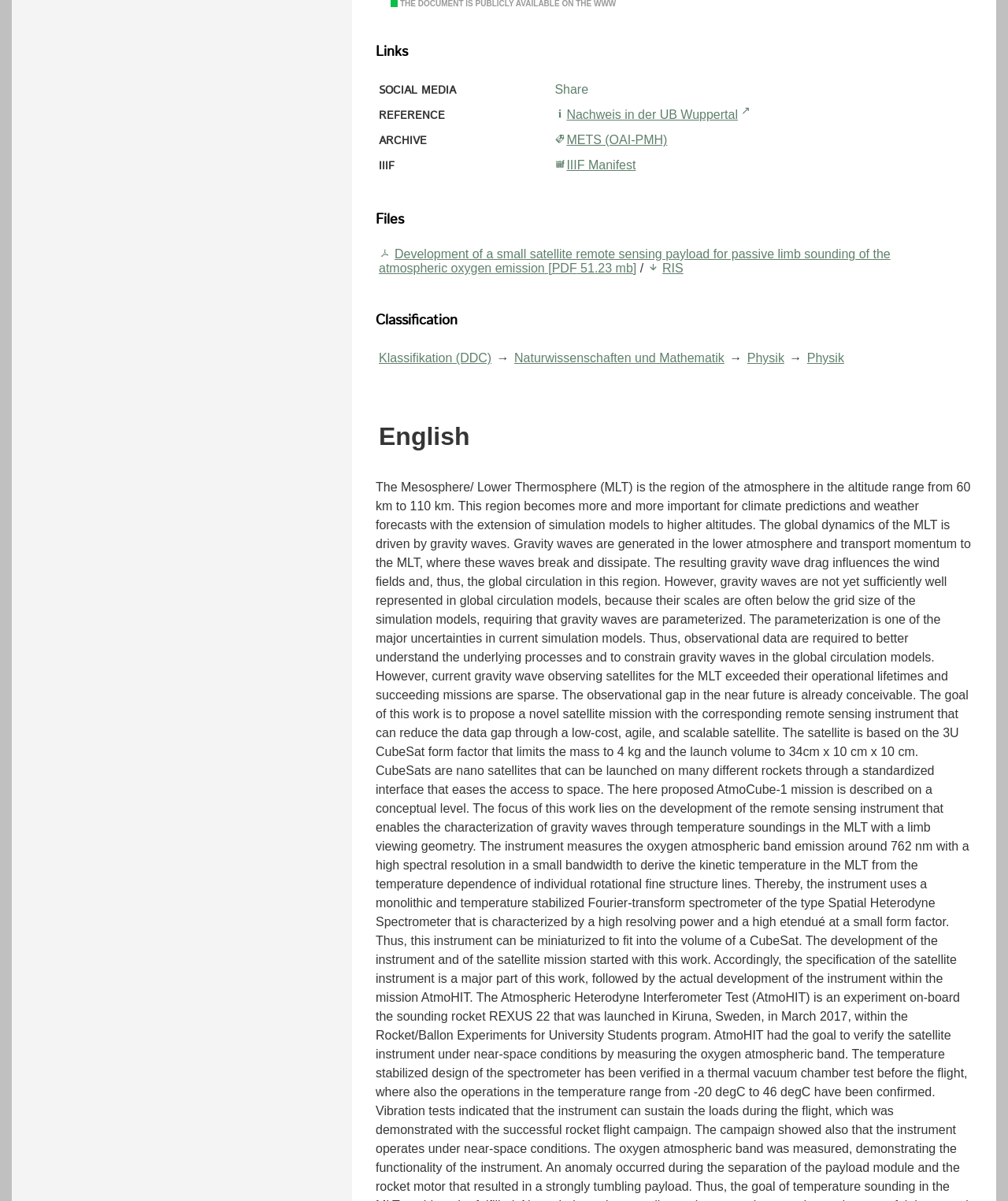Determine the bounding box for the UI element as described: "Diversity, Equity, and Inclusion". The coordinates should be represented as four float numbers between 0 and 1, formatted as [left, top, right, bottom].

None